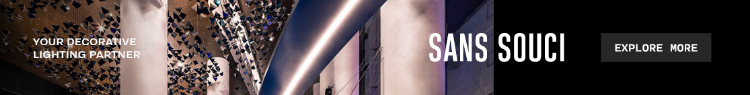What is the purpose of the interactive button?
Please use the image to provide a one-word or short phrase answer.

To explore more